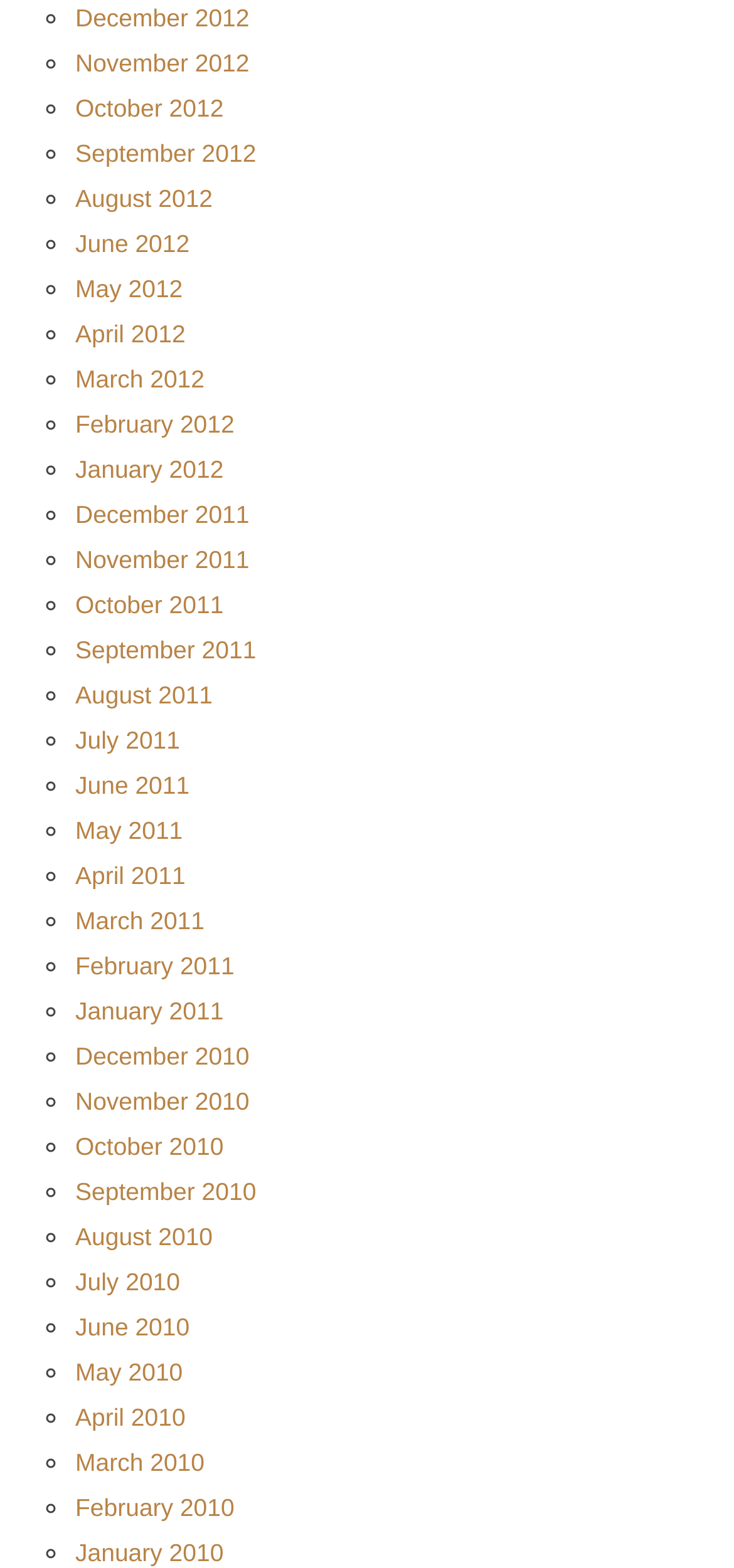Using the information in the image, could you please answer the following question in detail:
What is the latest month listed in 2011?

I examined the list of links and found that the latest month listed in 2011 is December 2011, which is located near the top of the list.